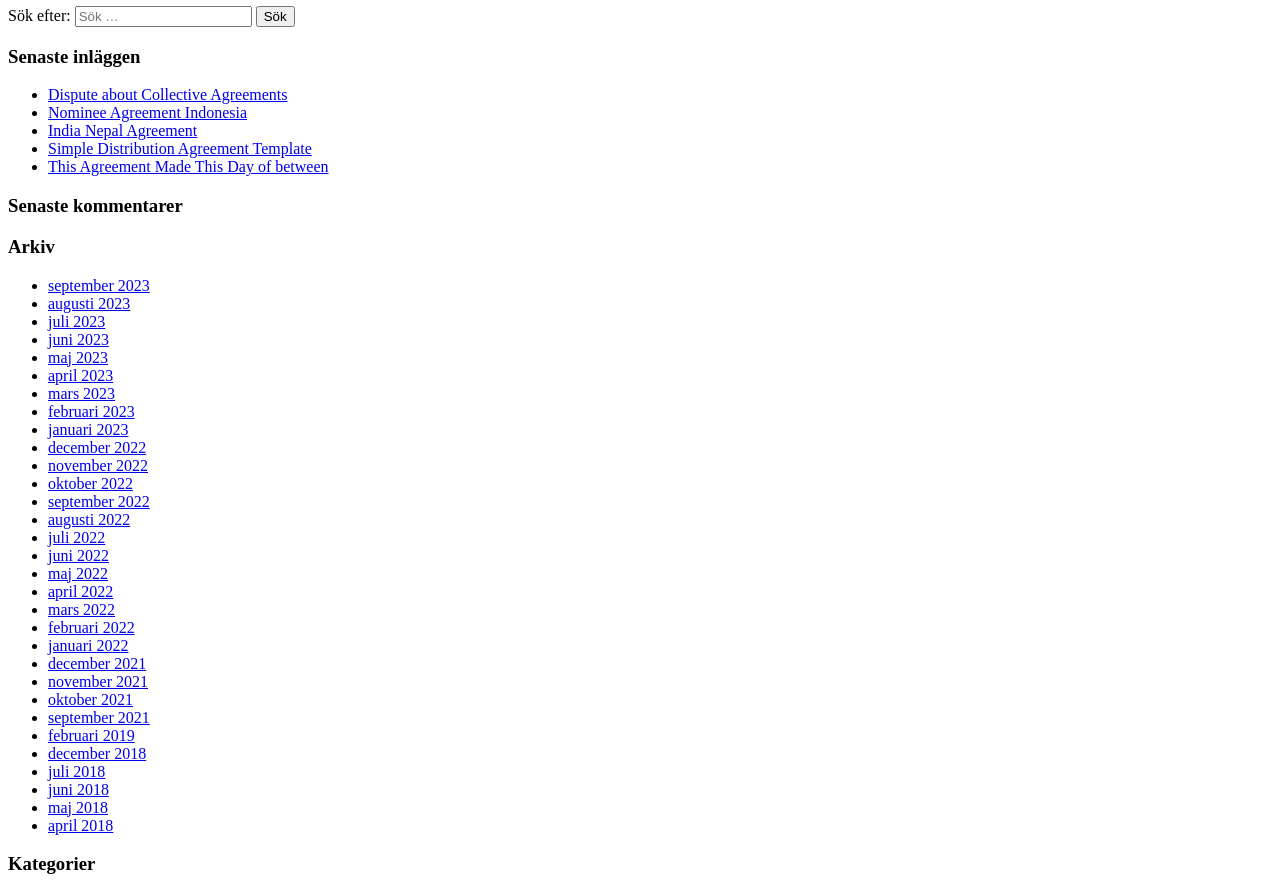Please identify the bounding box coordinates of the element that needs to be clicked to perform the following instruction: "View latest posts".

[0.006, 0.051, 0.994, 0.076]